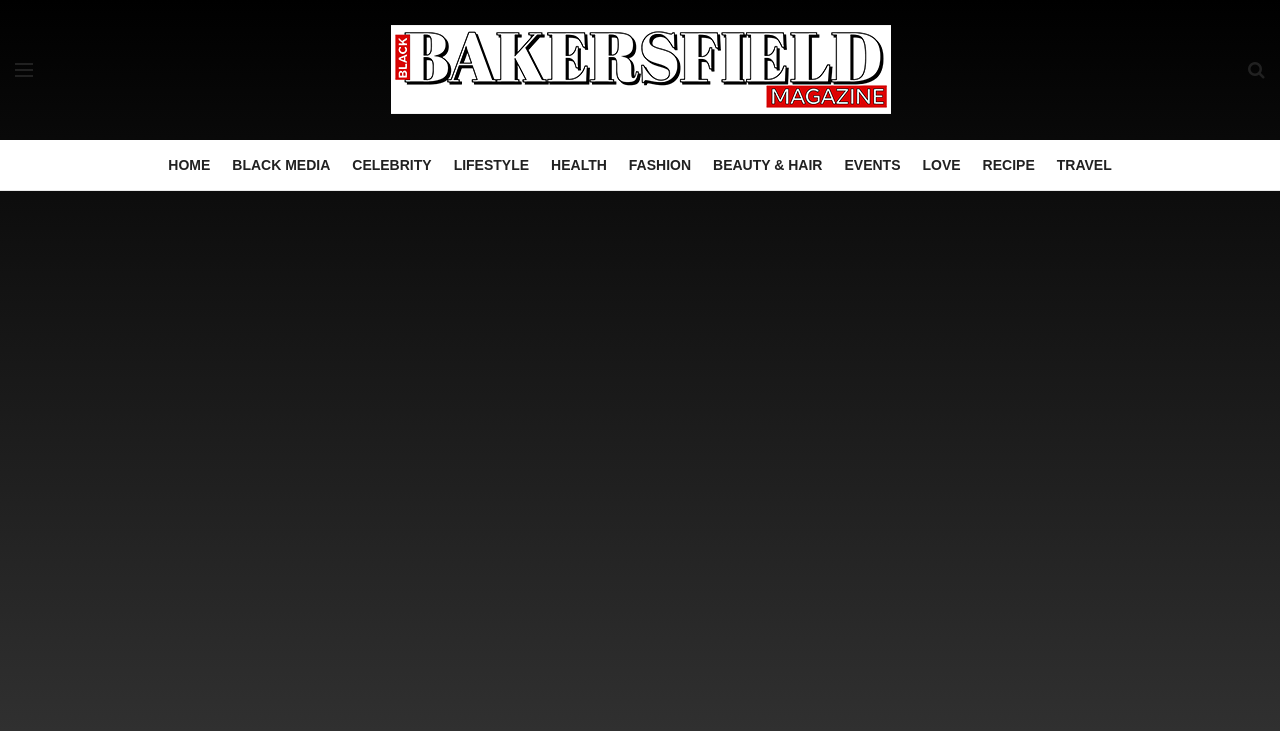Based on the image, provide a detailed and complete answer to the question: 
How many categories are listed on the top?

I counted the number of link elements with text starting from 'HOME' to 'TRAVEL' which are arranged horizontally, indicating that they are categories.